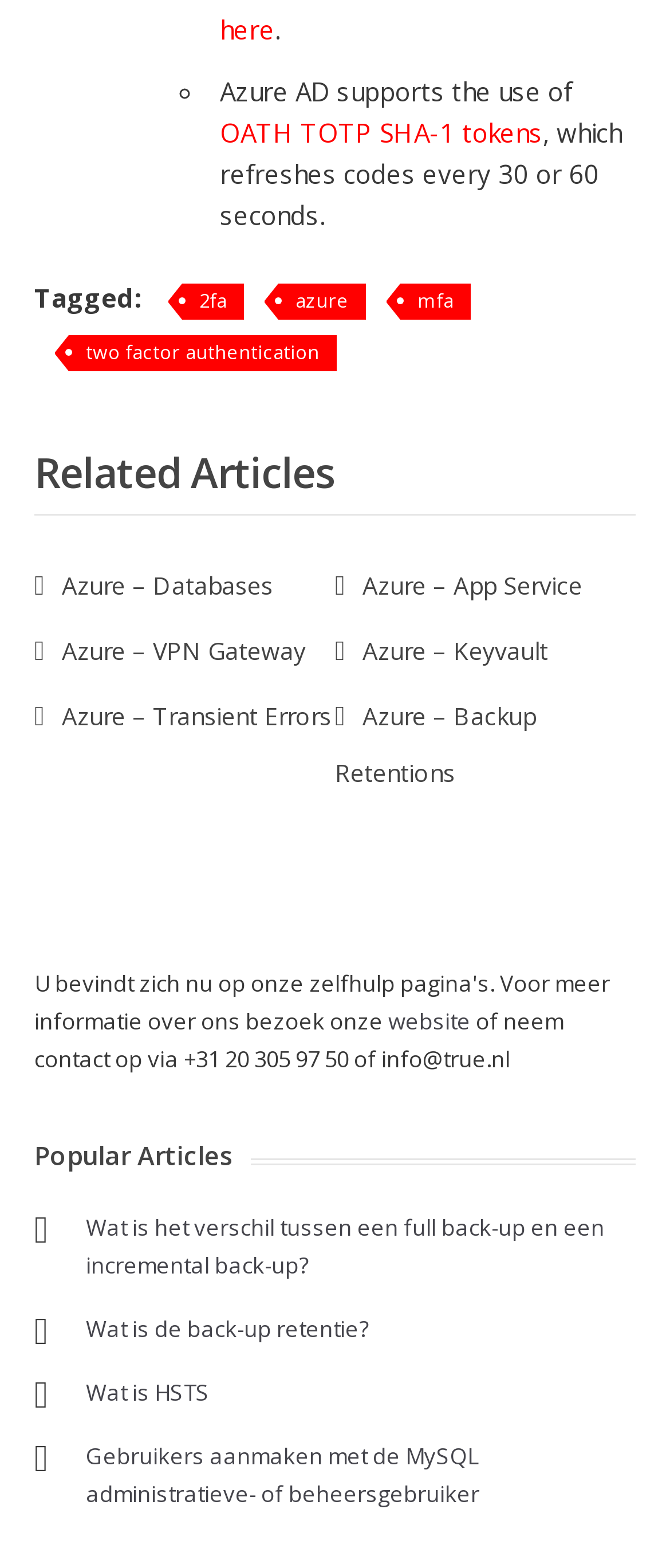Find the bounding box coordinates for the HTML element described in this sentence: "Azure – VPN Gateway". Provide the coordinates as four float numbers between 0 and 1, in the format [left, top, right, bottom].

[0.051, 0.404, 0.456, 0.425]